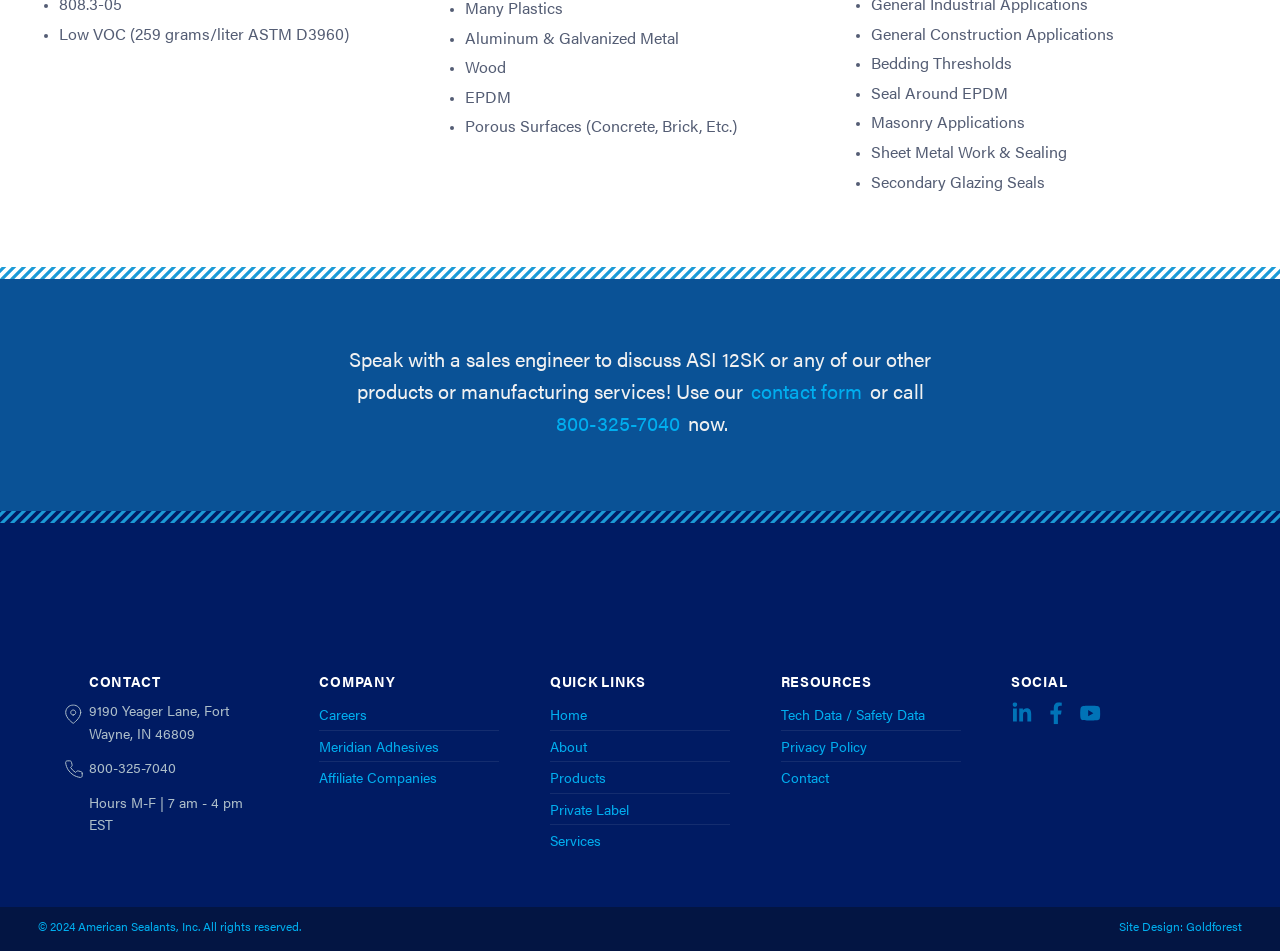What materials can the product be used on?
Give a one-word or short-phrase answer derived from the screenshot.

Aluminum, Galvanized Metal, Wood, EPDM, Porous Surfaces